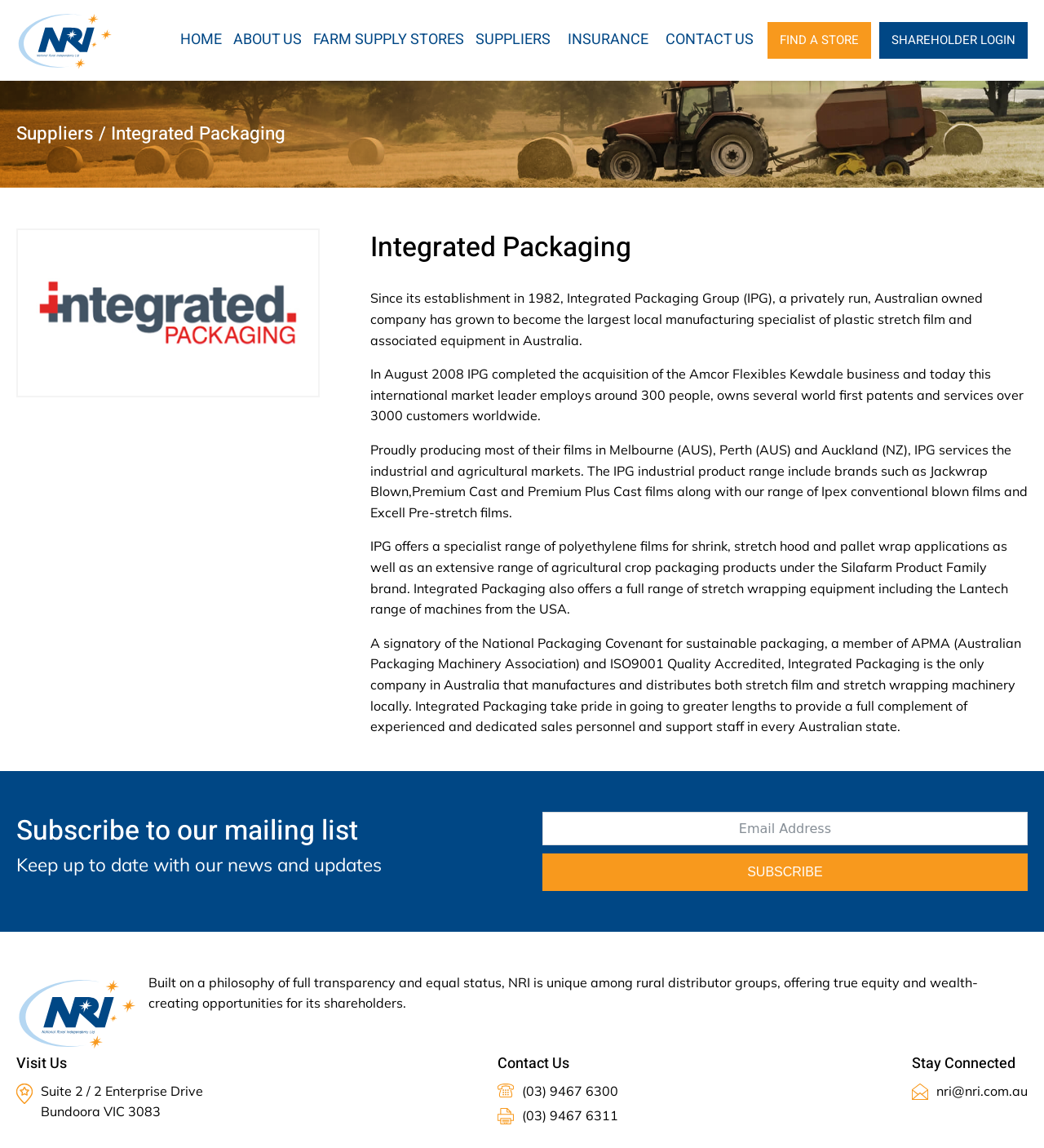Please answer the following question using a single word or phrase: 
What is the address of the company?

Suite 2 / 2 Enterprise Drive Bundoora VIC 3083